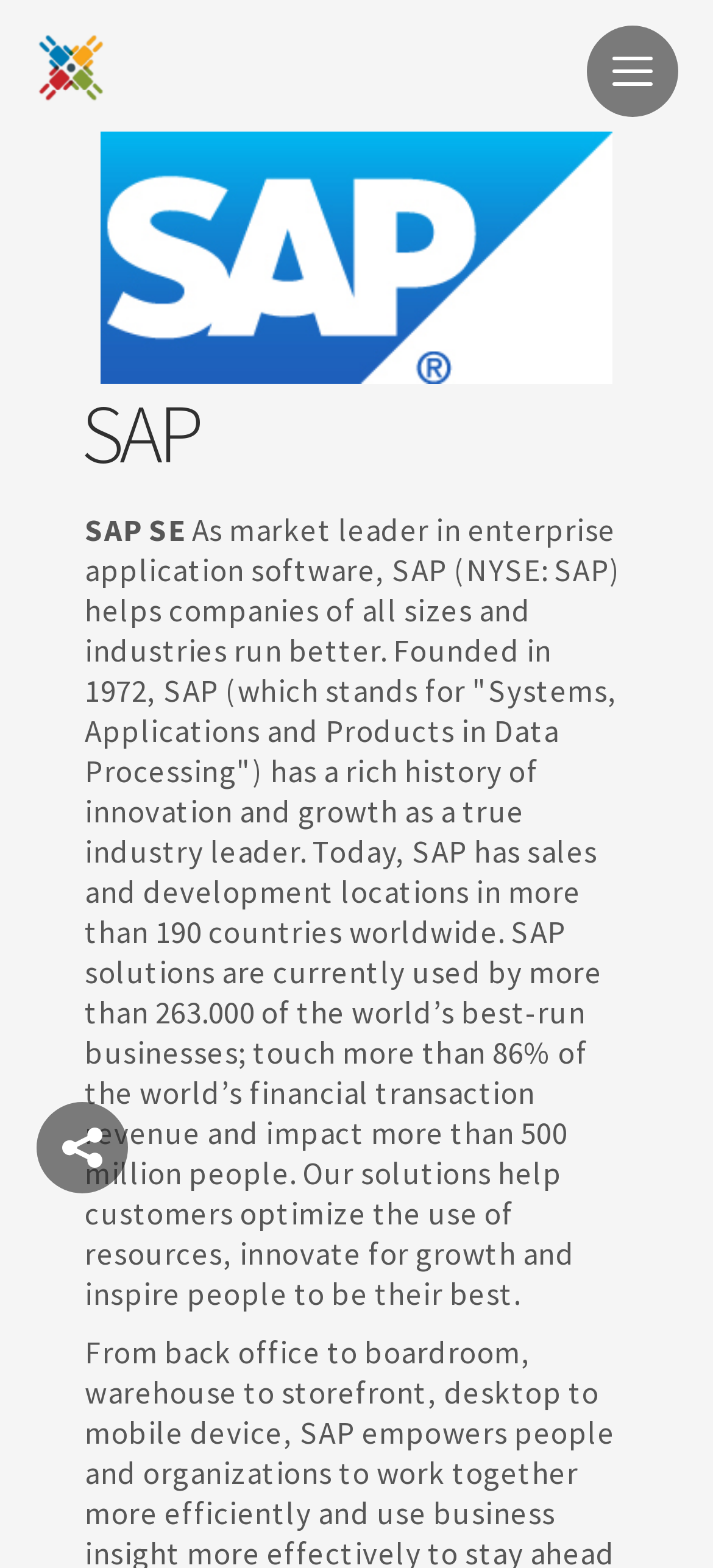Refer to the screenshot and give an in-depth answer to this question: What is the company described on this webpage?

Based on the webpage content, I found a heading 'SAP' and a static text describing the company, which indicates that the webpage is about SAP.